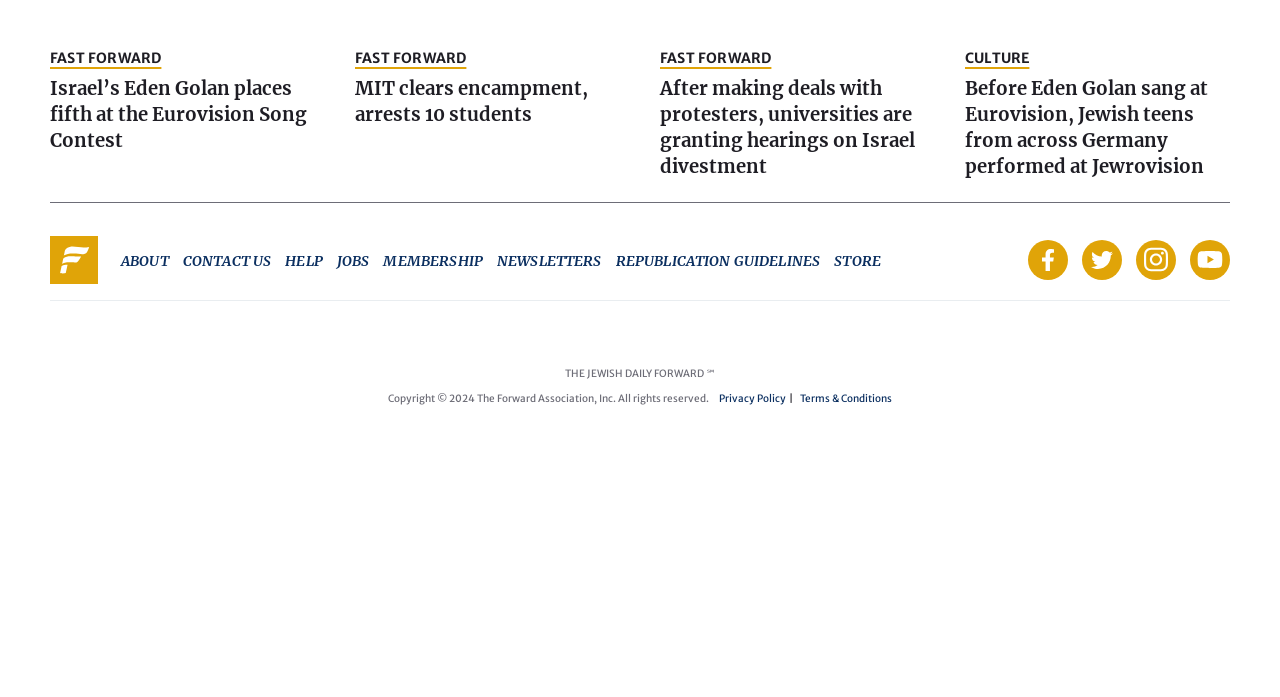Please identify the coordinates of the bounding box that should be clicked to fulfill this instruction: "go to STORE".

[0.652, 0.361, 0.688, 0.387]